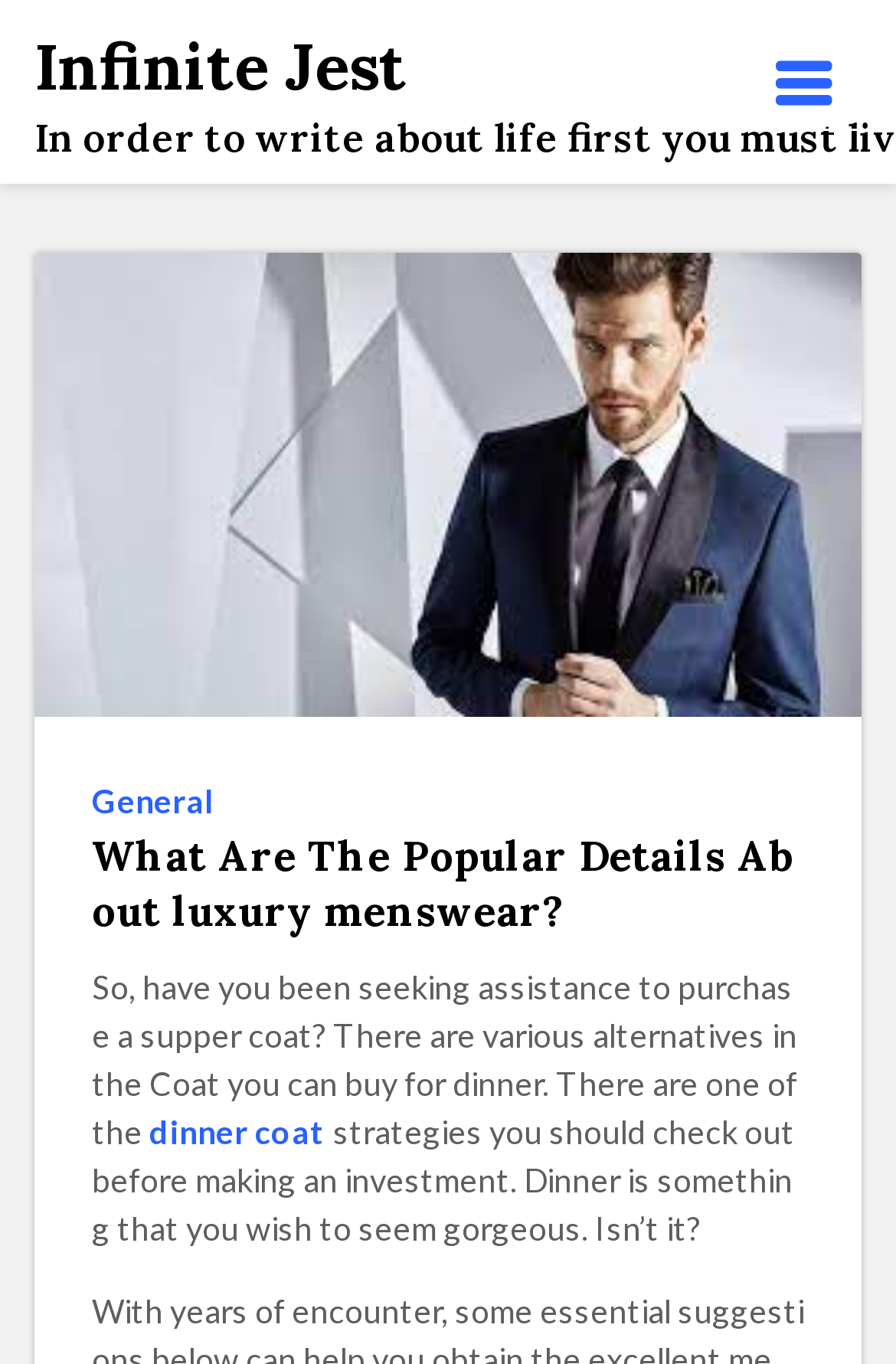What is the topic of the article?
Examine the image and give a concise answer in one word or a short phrase.

luxury menswear